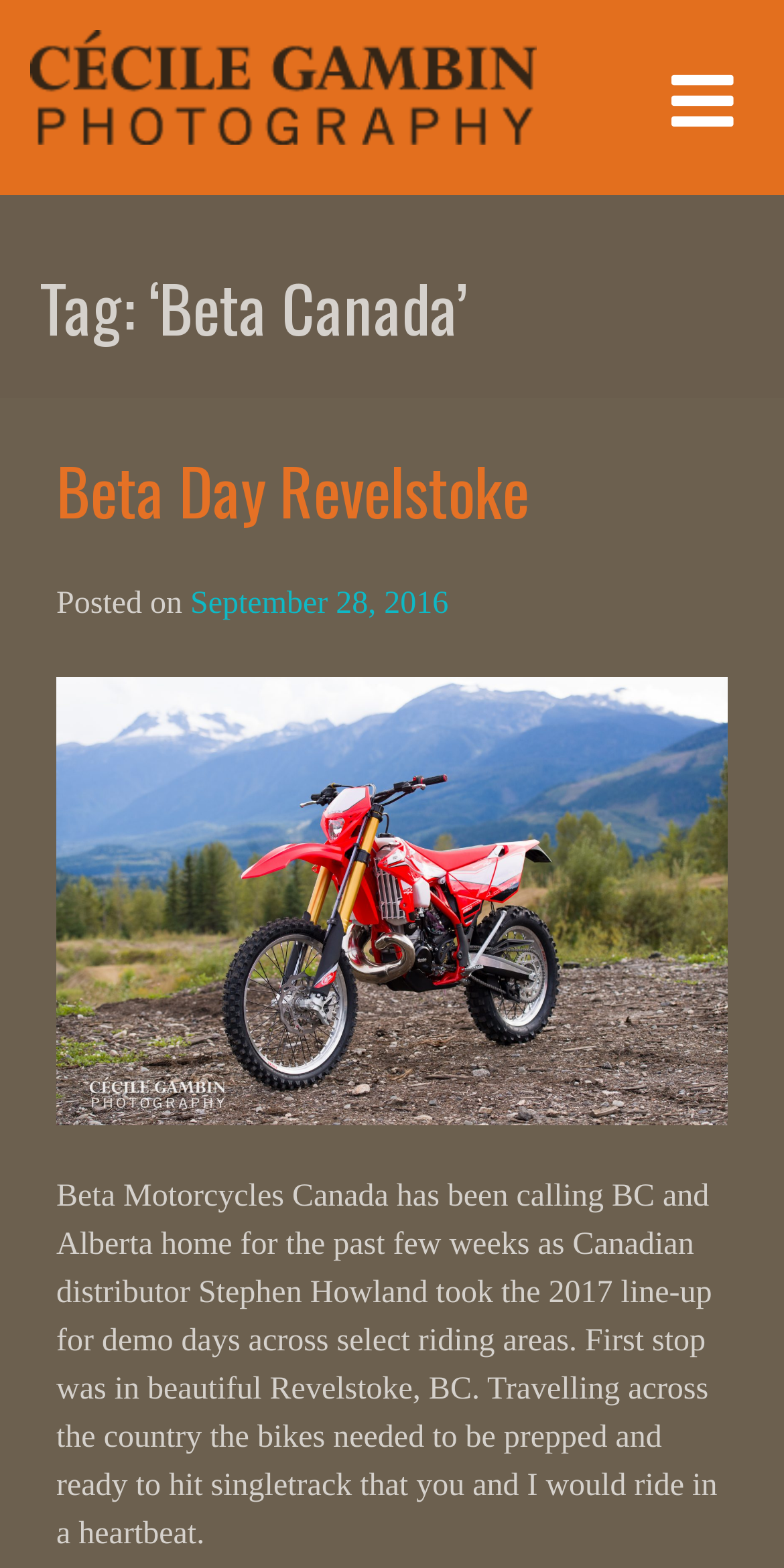Using the given description, provide the bounding box coordinates formatted as (top-left x, top-left y, bottom-right x, bottom-right y), with all values being floating point numbers between 0 and 1. Description: alt="© Cecile Gambin Photography"

[0.072, 0.432, 0.928, 0.718]